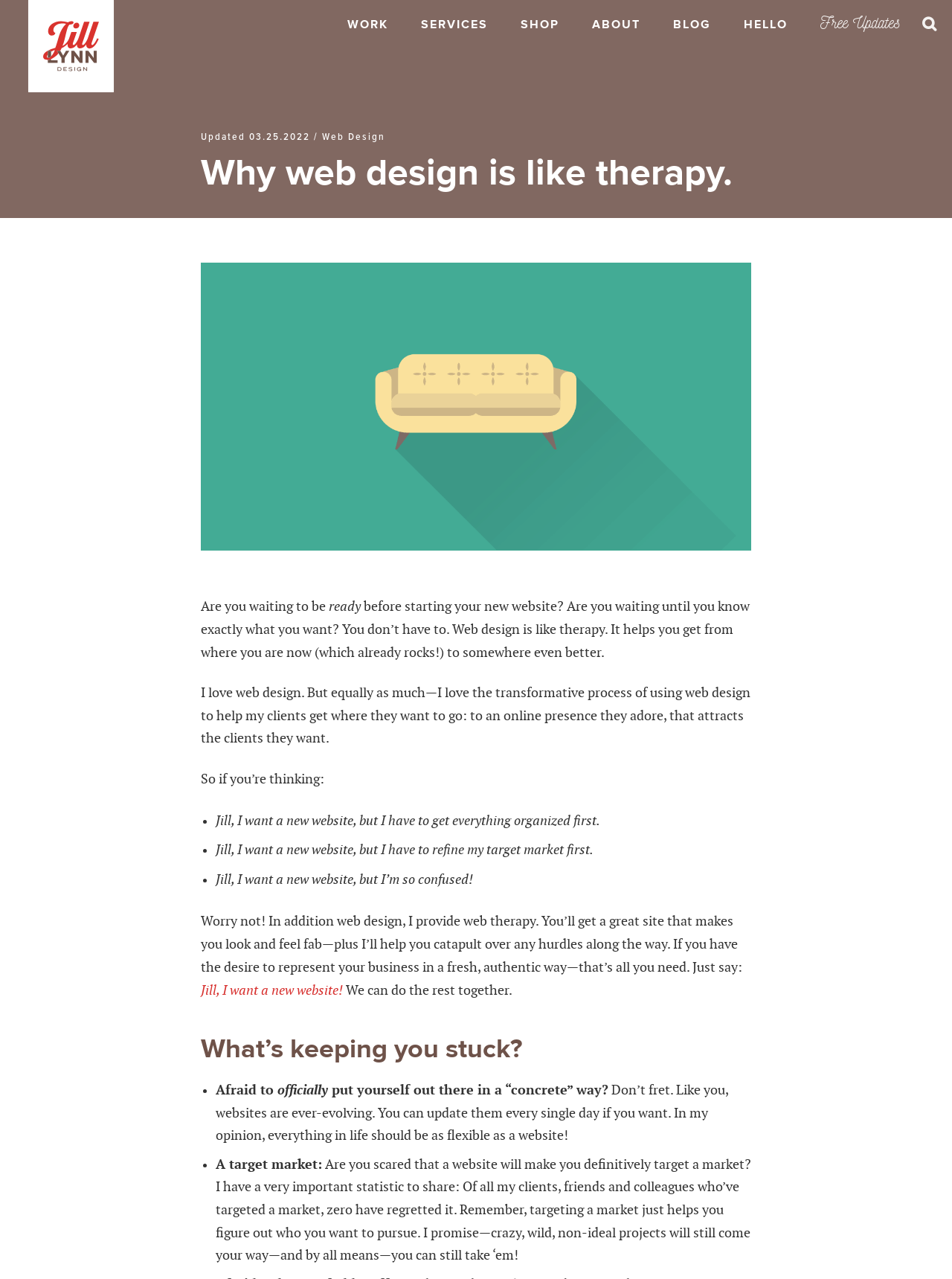Find the main header of the webpage and produce its text content.

Why web design is like therapy.